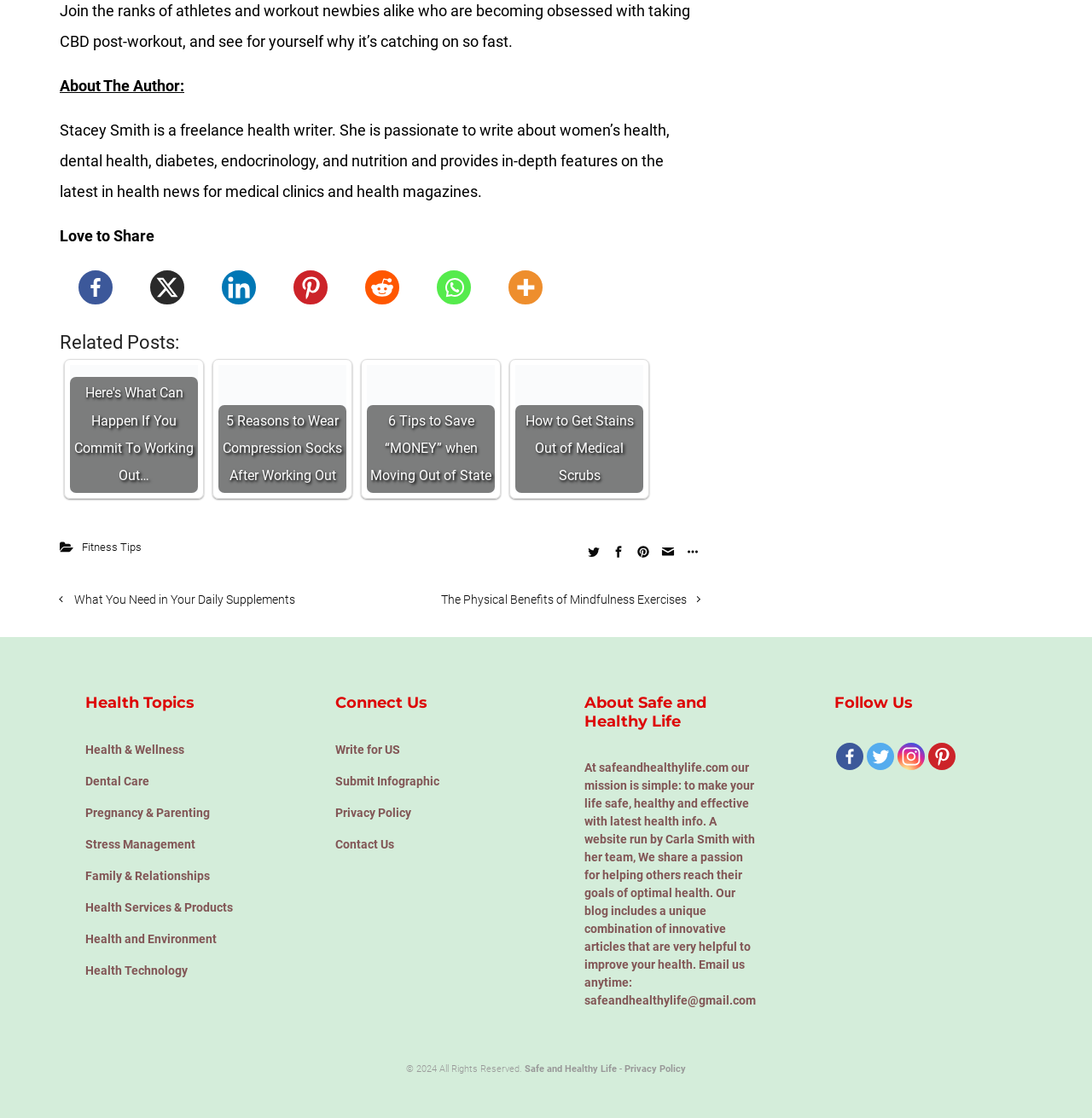Could you highlight the region that needs to be clicked to execute the instruction: "Click on the 'Fitness Tips' link"?

[0.075, 0.483, 0.129, 0.495]